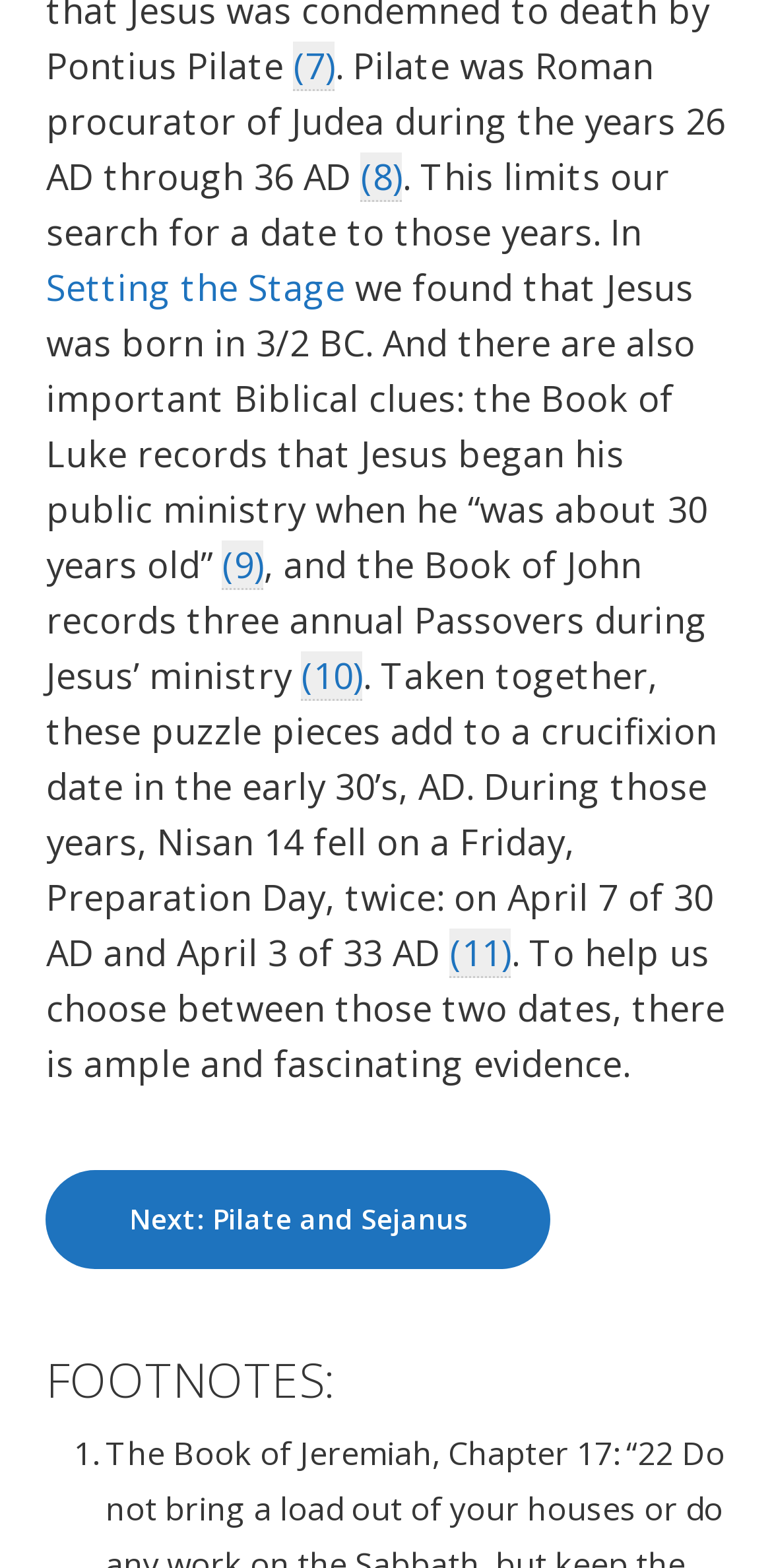What is the date of Nisan 14 in 30 AD?
We need a detailed and exhaustive answer to the question. Please elaborate.

According to the text, 'Nisan 14 fell on a Friday, Preparation Day, twice: on April 7 of 30 AD and April 3 of 33 AD', which provides the answer to the question.